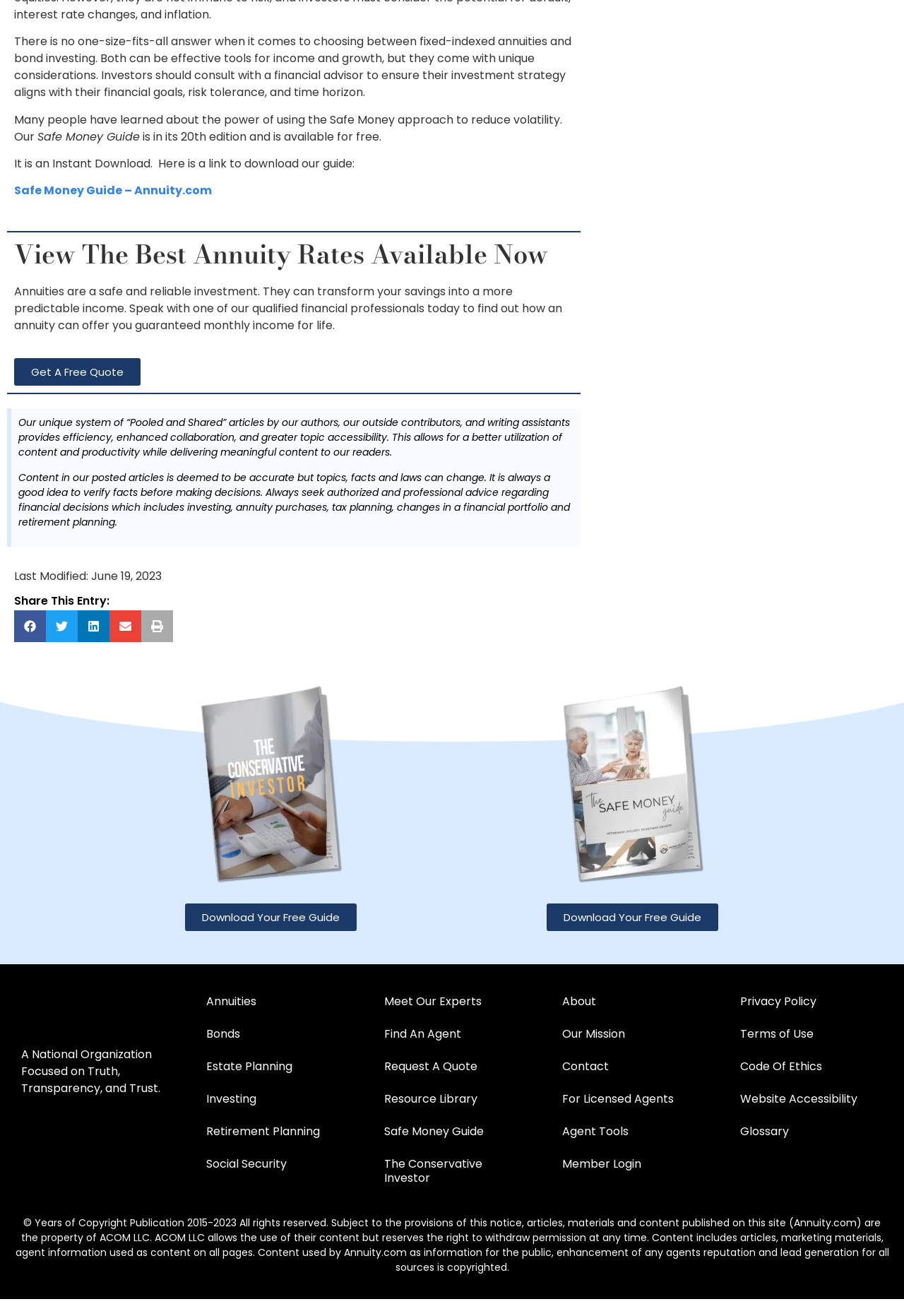Find and specify the bounding box coordinates that correspond to the clickable region for the instruction: "Get a free quote".

[0.016, 0.272, 0.155, 0.293]